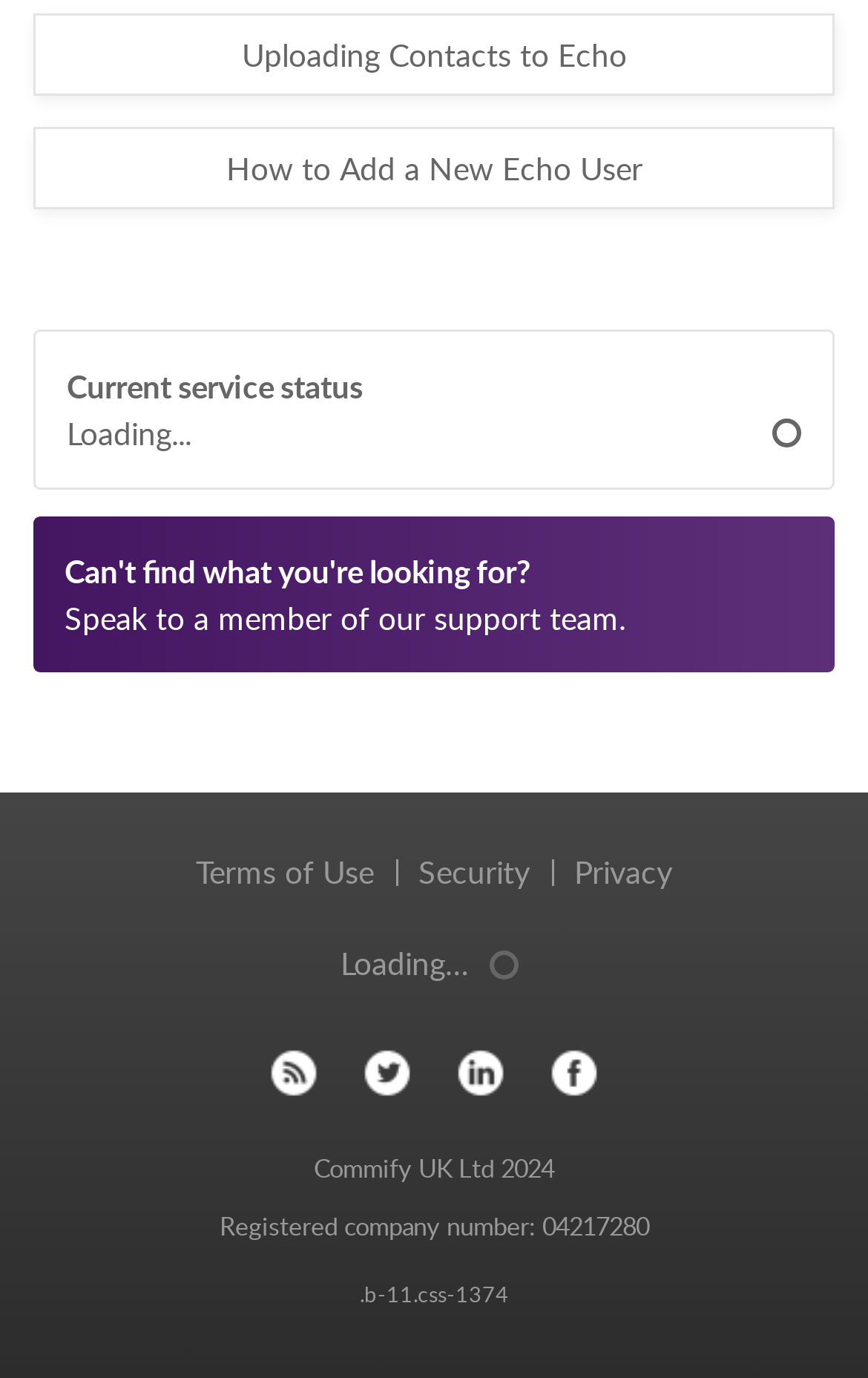Please identify the bounding box coordinates of the element's region that should be clicked to execute the following instruction: "Visit the blog". The bounding box coordinates must be four float numbers between 0 and 1, i.e., [left, top, right, bottom].

[0.31, 0.755, 0.367, 0.797]